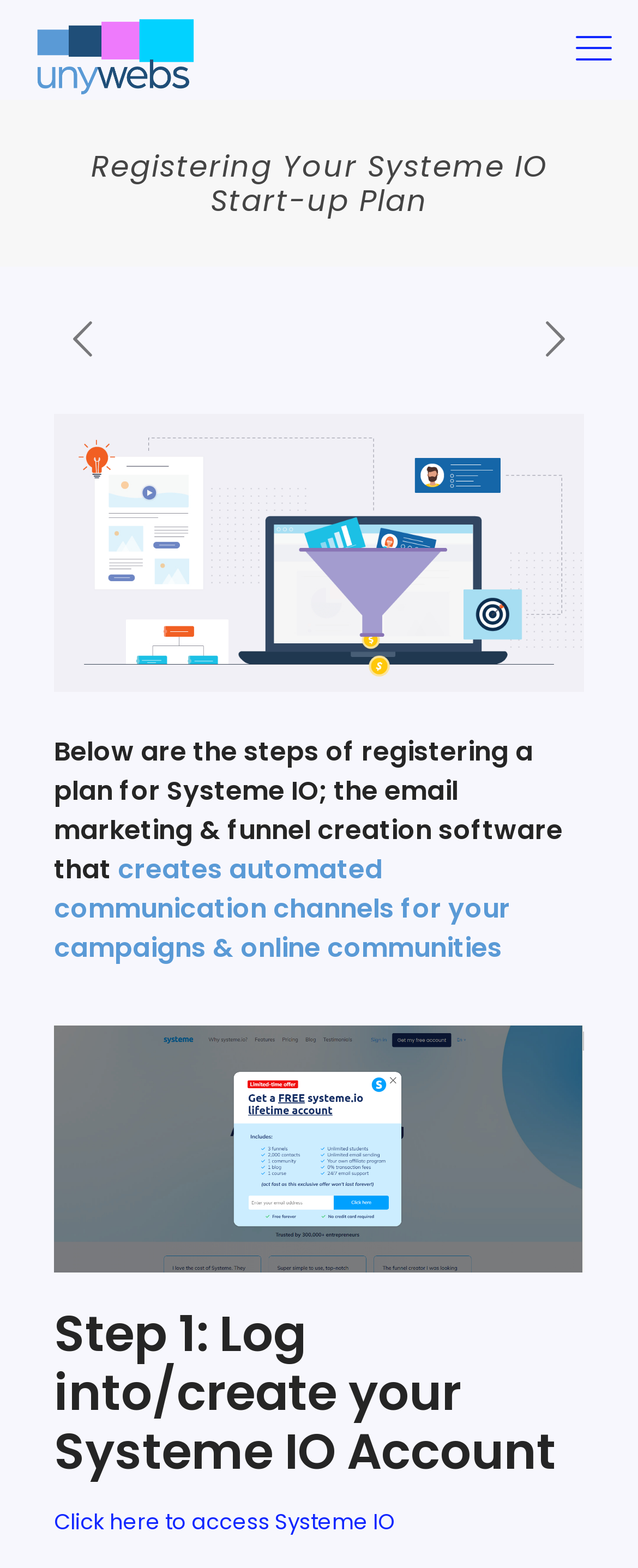How many steps are there to register a plan for Systeme IO?
Please answer the question with as much detail as possible using the screenshot.

I counted the headings that start with 'Step' and found only one, which is 'Step 1: Log into/create your Systeme IO Account'. Therefore, there is only one step shown on this webpage.